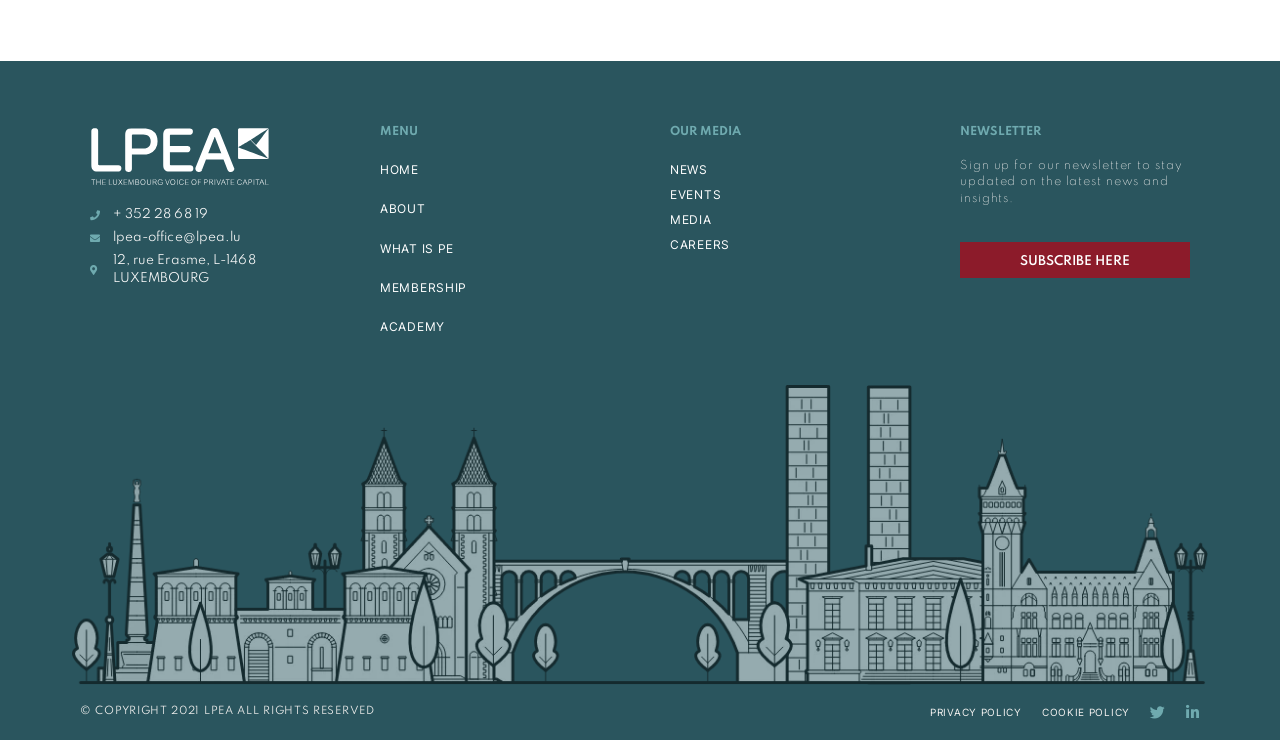Determine the bounding box coordinates for the element that should be clicked to follow this instruction: "Click on HOME". The coordinates should be given as four float numbers between 0 and 1, in the format [left, top, right, bottom].

[0.297, 0.219, 0.327, 0.239]